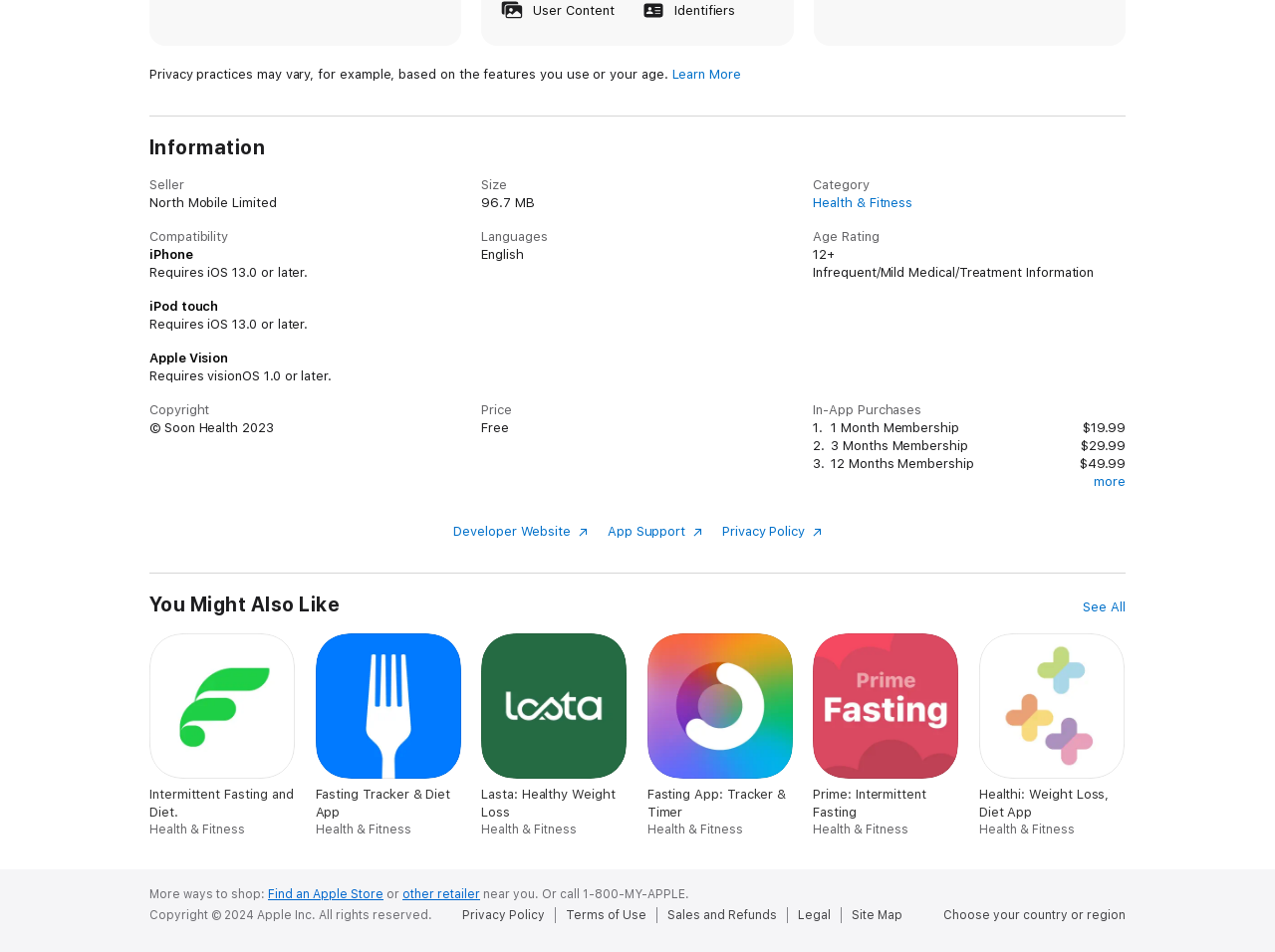Specify the bounding box coordinates of the element's region that should be clicked to achieve the following instruction: "Visit the developer website". The bounding box coordinates consist of four float numbers between 0 and 1, in the format [left, top, right, bottom].

[0.356, 0.55, 0.461, 0.566]